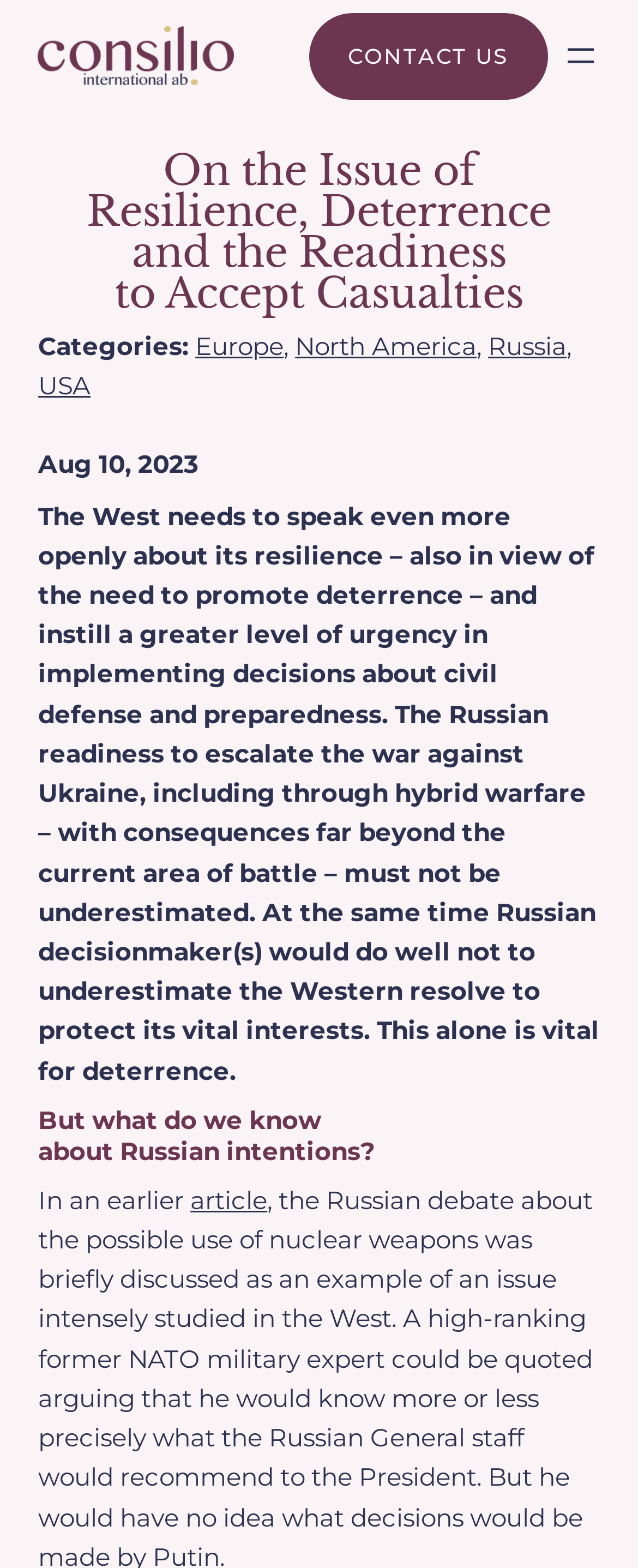Point out the bounding box coordinates of the section to click in order to follow this instruction: "Go to the CONTACT US page".

[0.484, 0.008, 0.858, 0.063]